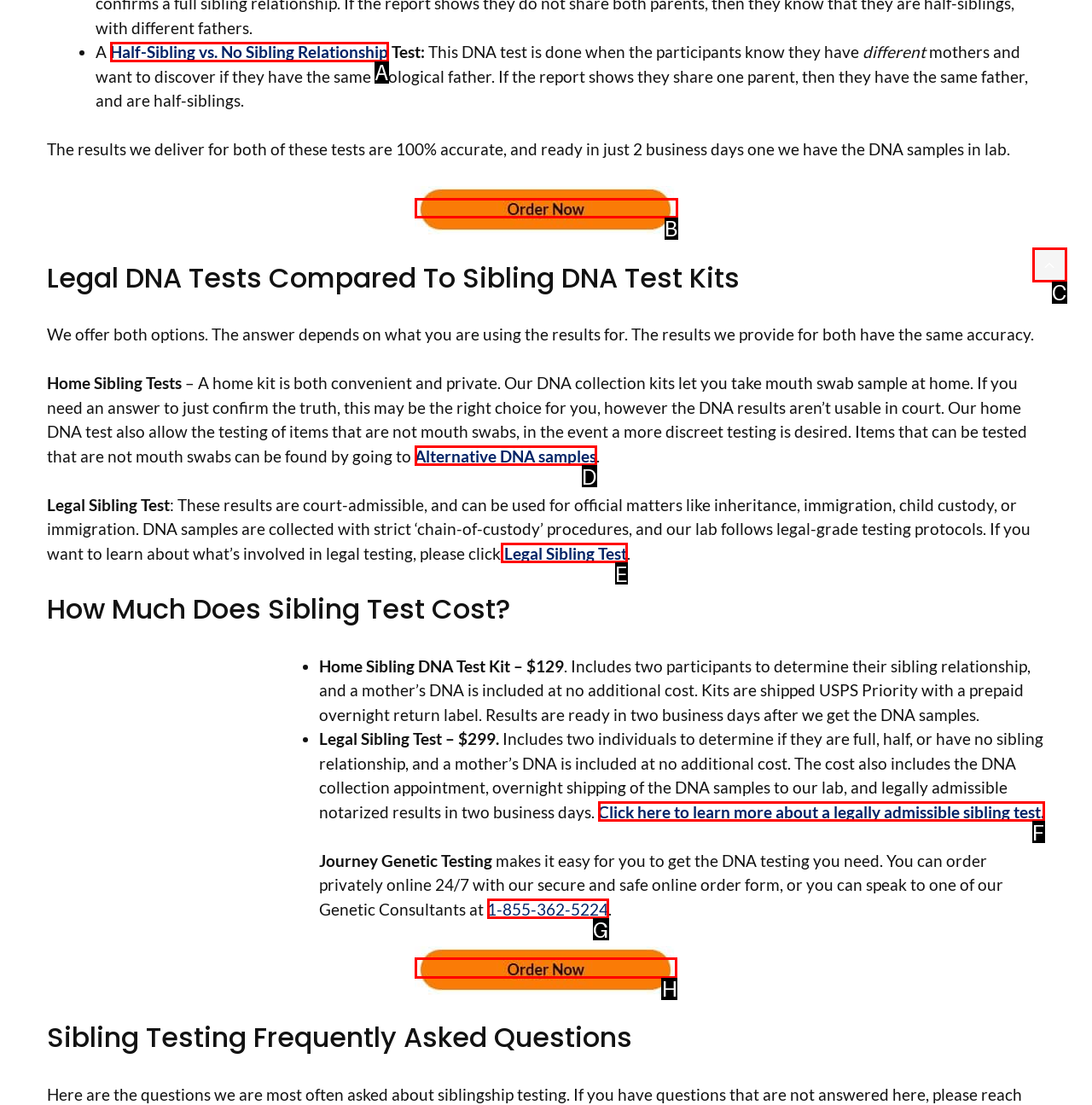Select the letter of the UI element you need to click on to fulfill this task: Order now. Write down the letter only.

H